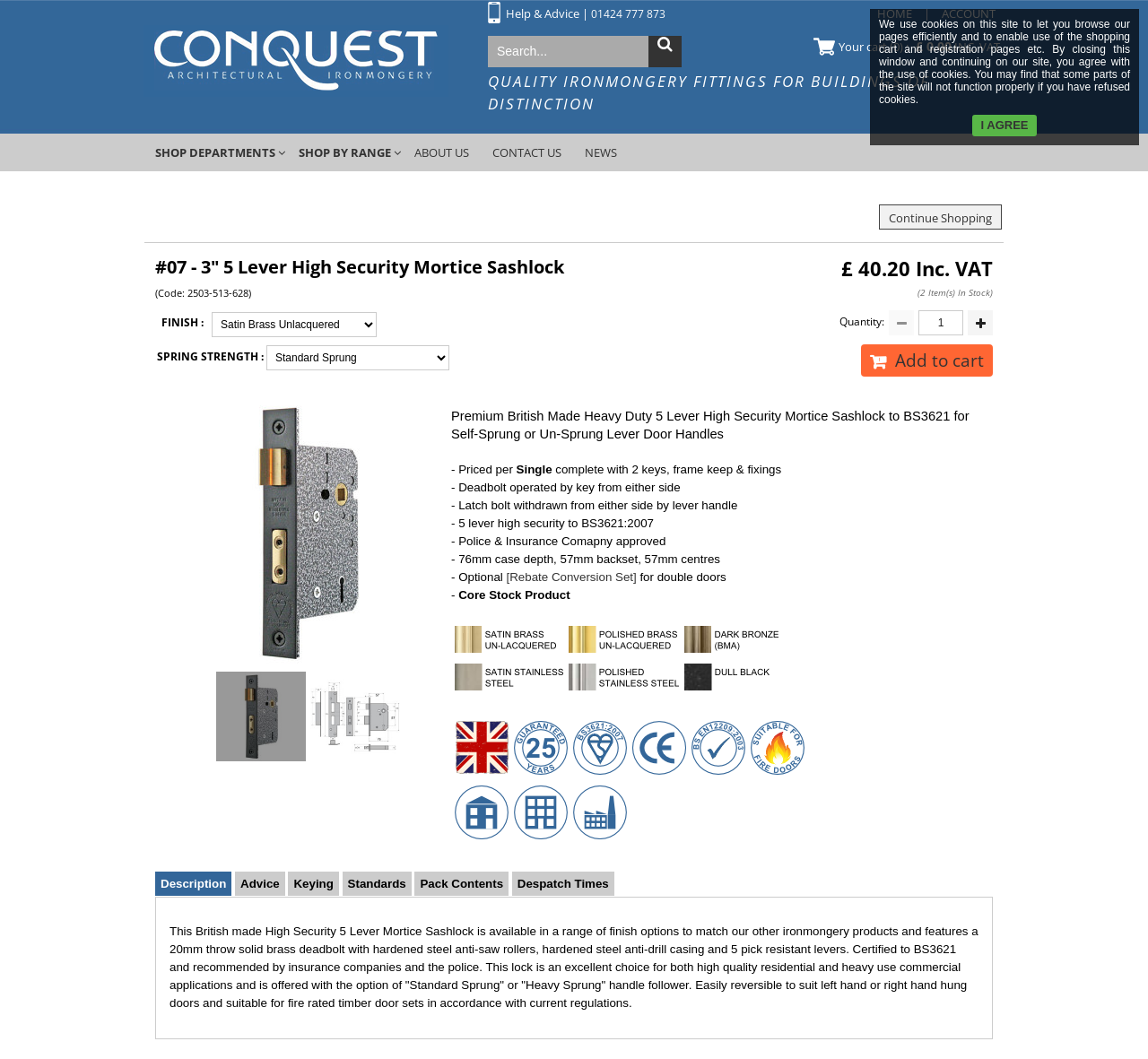Please find and provide the title of the webpage.

#07 - 3" 5 Lever High Security Mortice Sashlock